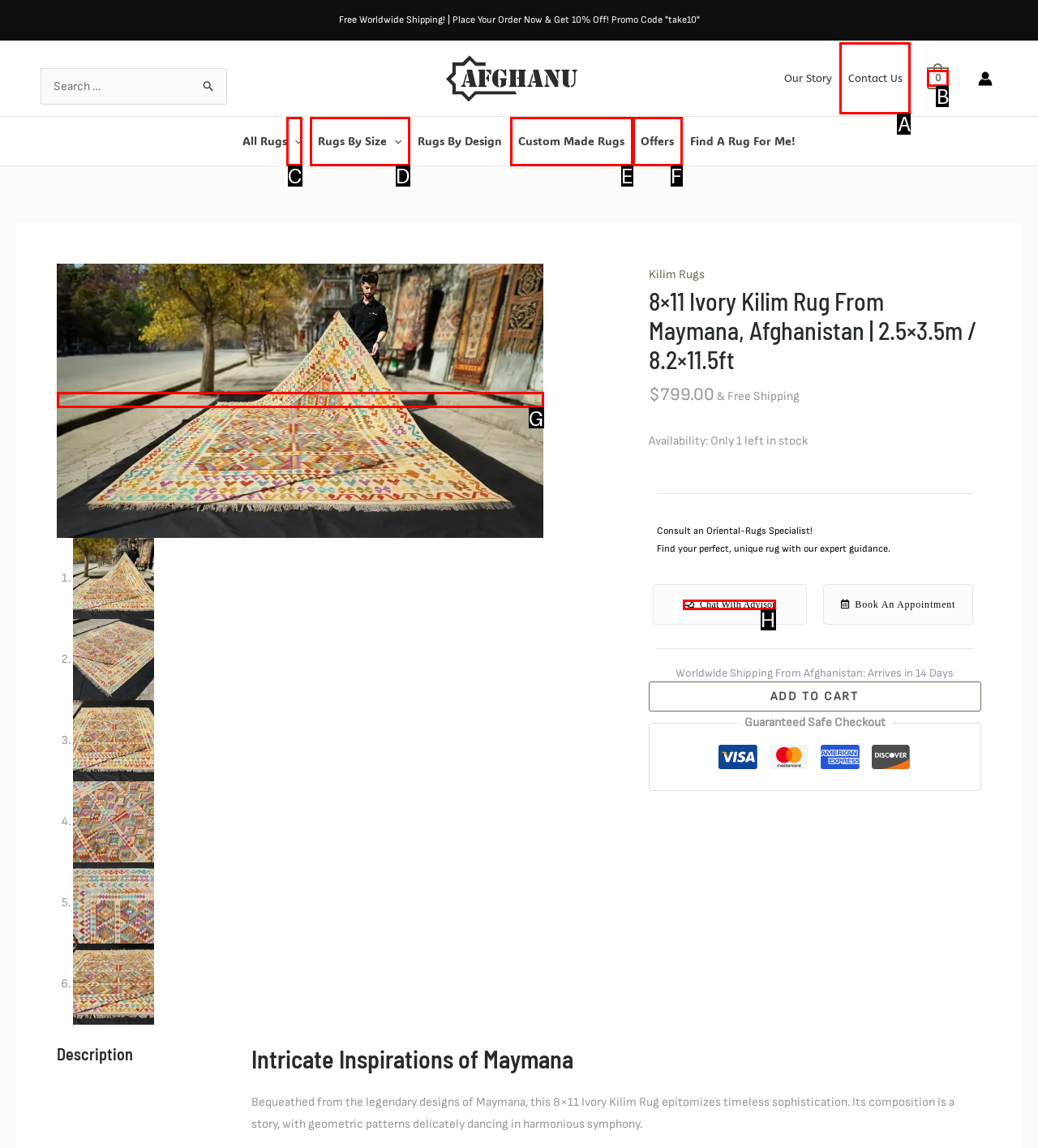Choose the HTML element that should be clicked to achieve this task: View shopping cart
Respond with the letter of the correct choice.

B